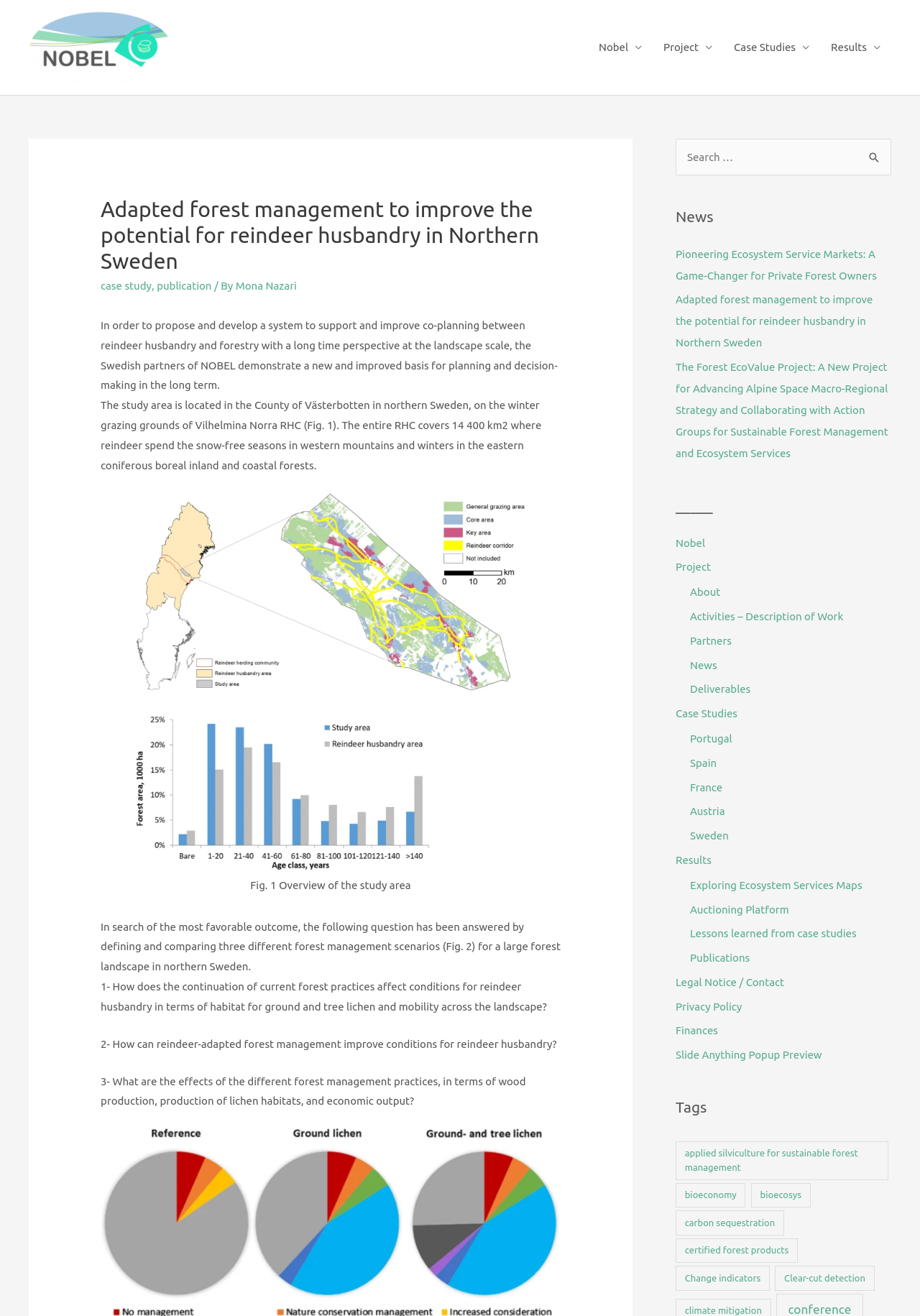Determine the bounding box coordinates of the clickable element to complete this instruction: "Click the 'Results' link". Provide the coordinates in the format of four float numbers between 0 and 1, [left, top, right, bottom].

[0.891, 0.02, 0.969, 0.052]